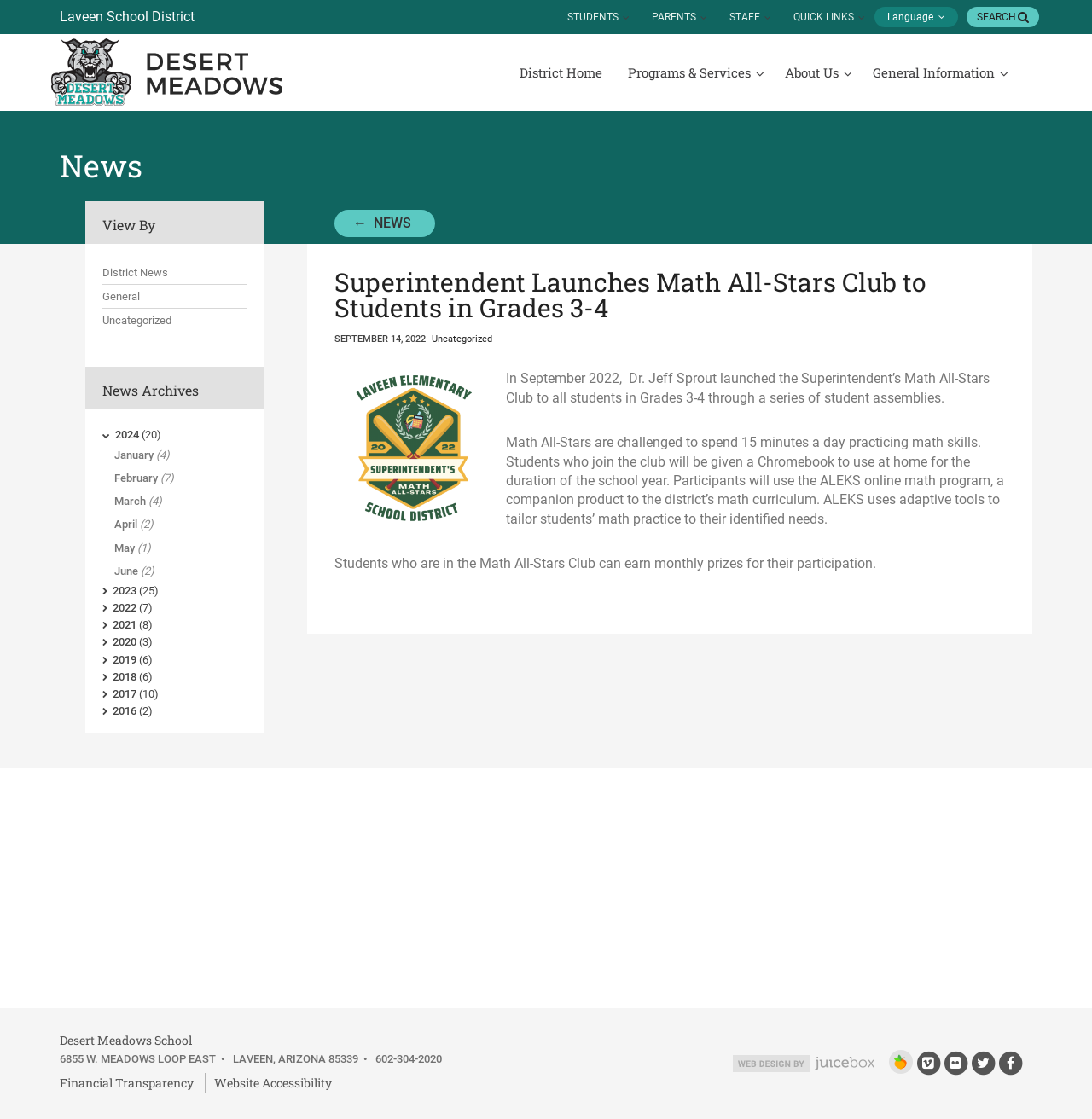Can you identify the bounding box coordinates of the clickable region needed to carry out this instruction: 'View District Home'? The coordinates should be four float numbers within the range of 0 to 1, stated as [left, top, right, bottom].

[0.464, 0.046, 0.563, 0.084]